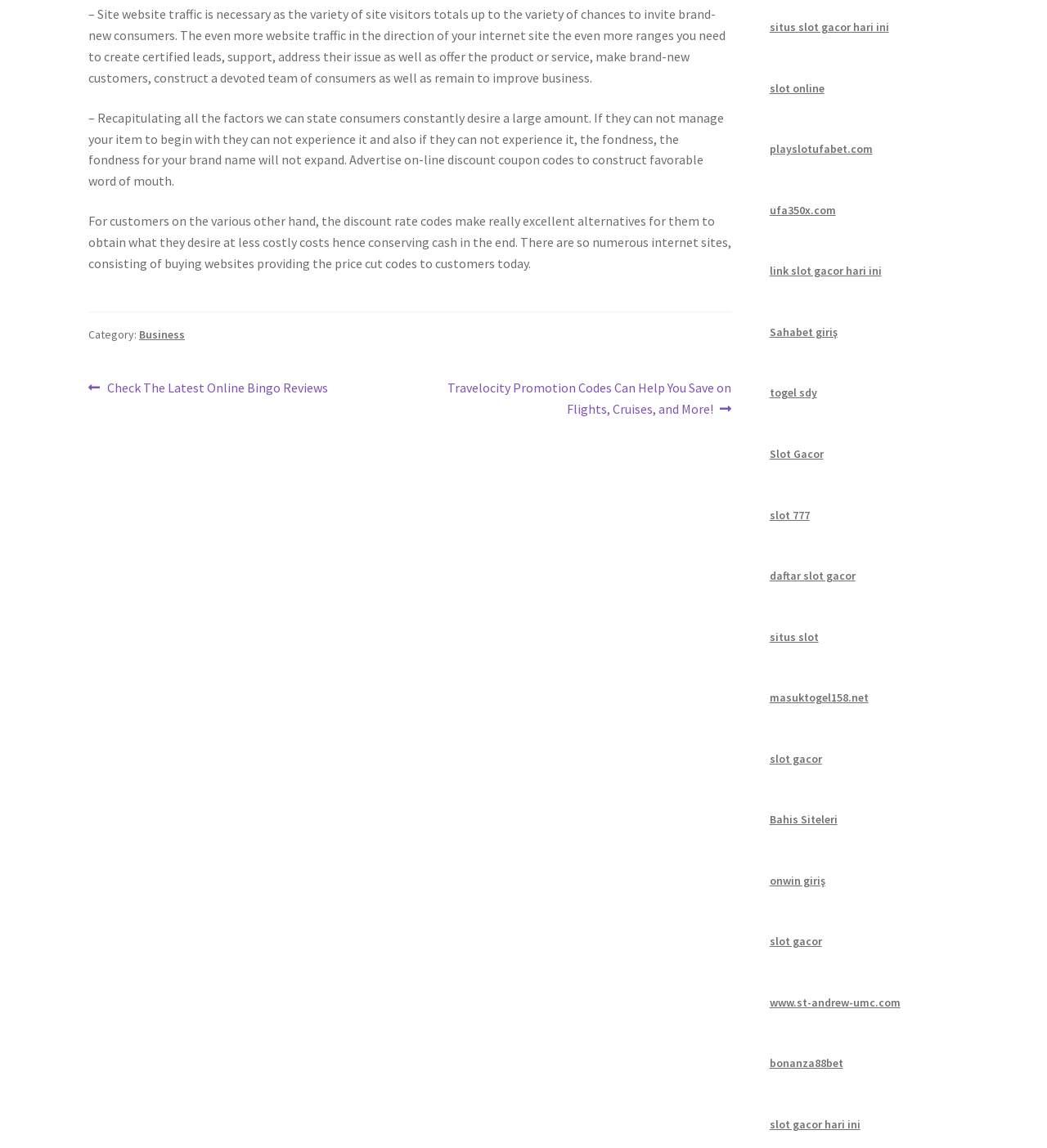Show me the bounding box coordinates of the clickable region to achieve the task as per the instruction: "Check 'Next post: Travelocity Promotion Codes Can Help You Save on Flights, Cruises, and More!' ".

[0.392, 0.329, 0.699, 0.366]